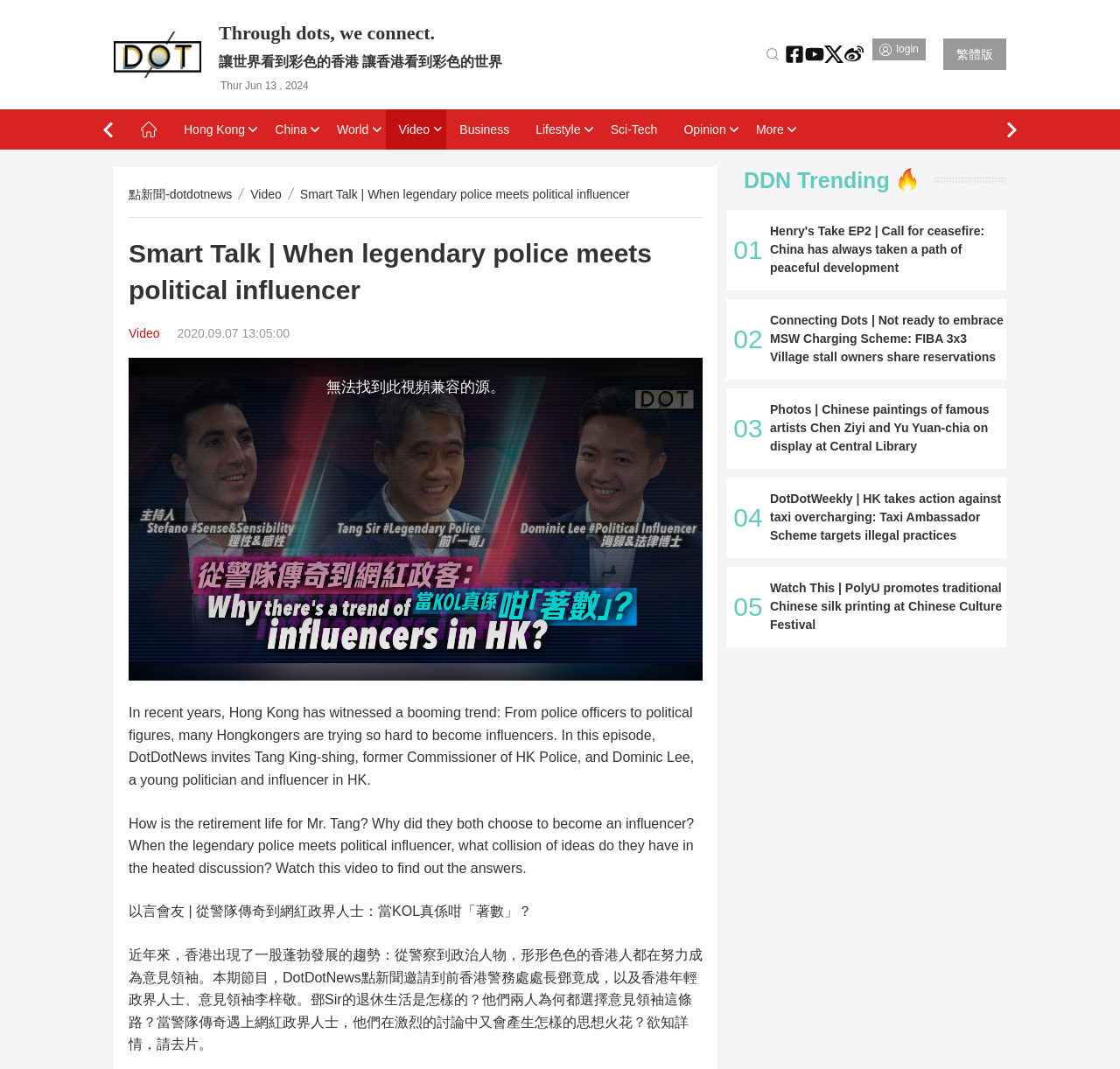Point out the bounding box coordinates of the section to click in order to follow this instruction: "Watch the video".

[0.115, 0.335, 0.627, 0.637]